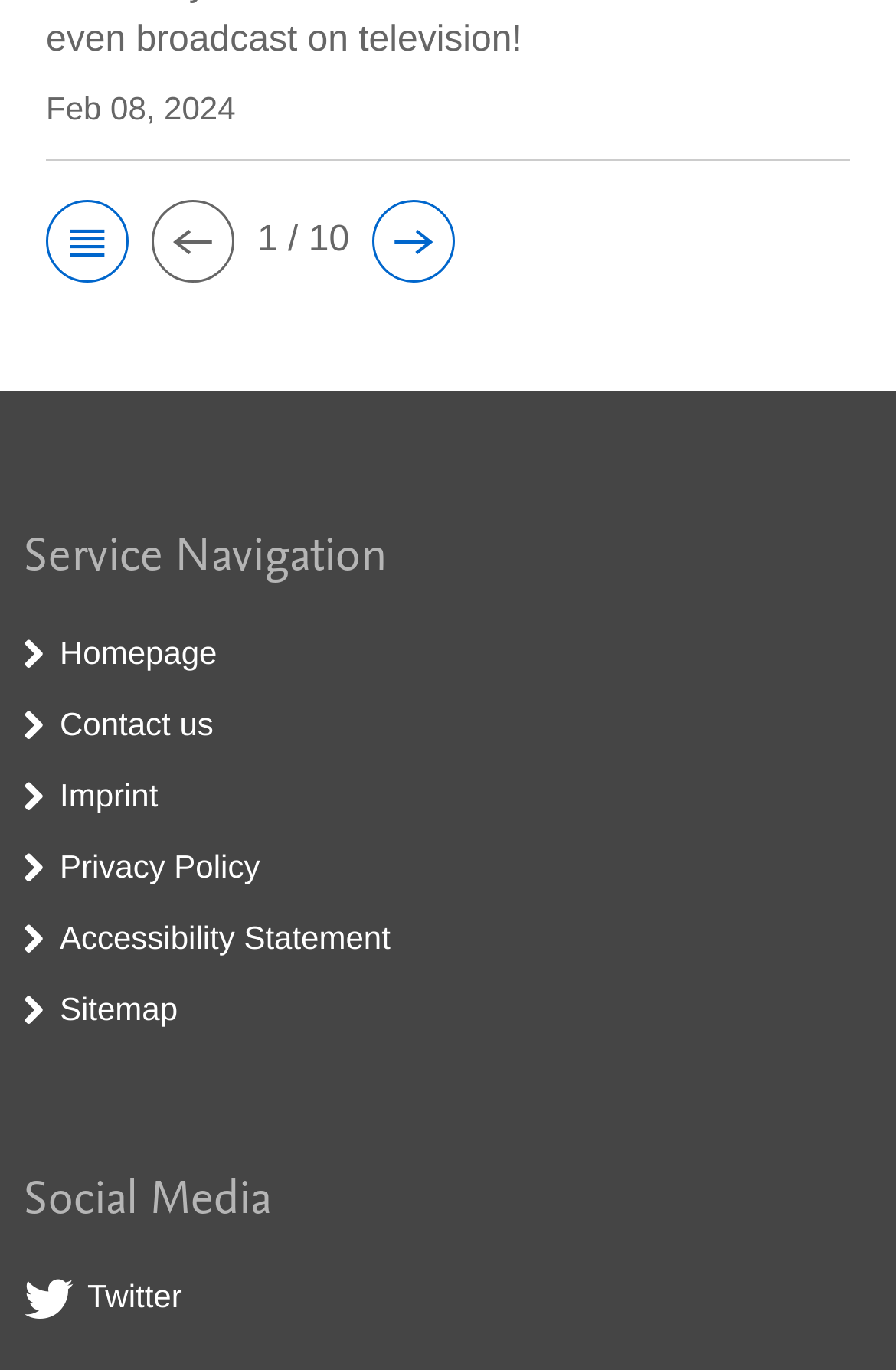Determine the bounding box coordinates of the region to click in order to accomplish the following instruction: "check imprint". Provide the coordinates as four float numbers between 0 and 1, specifically [left, top, right, bottom].

[0.067, 0.566, 0.176, 0.593]